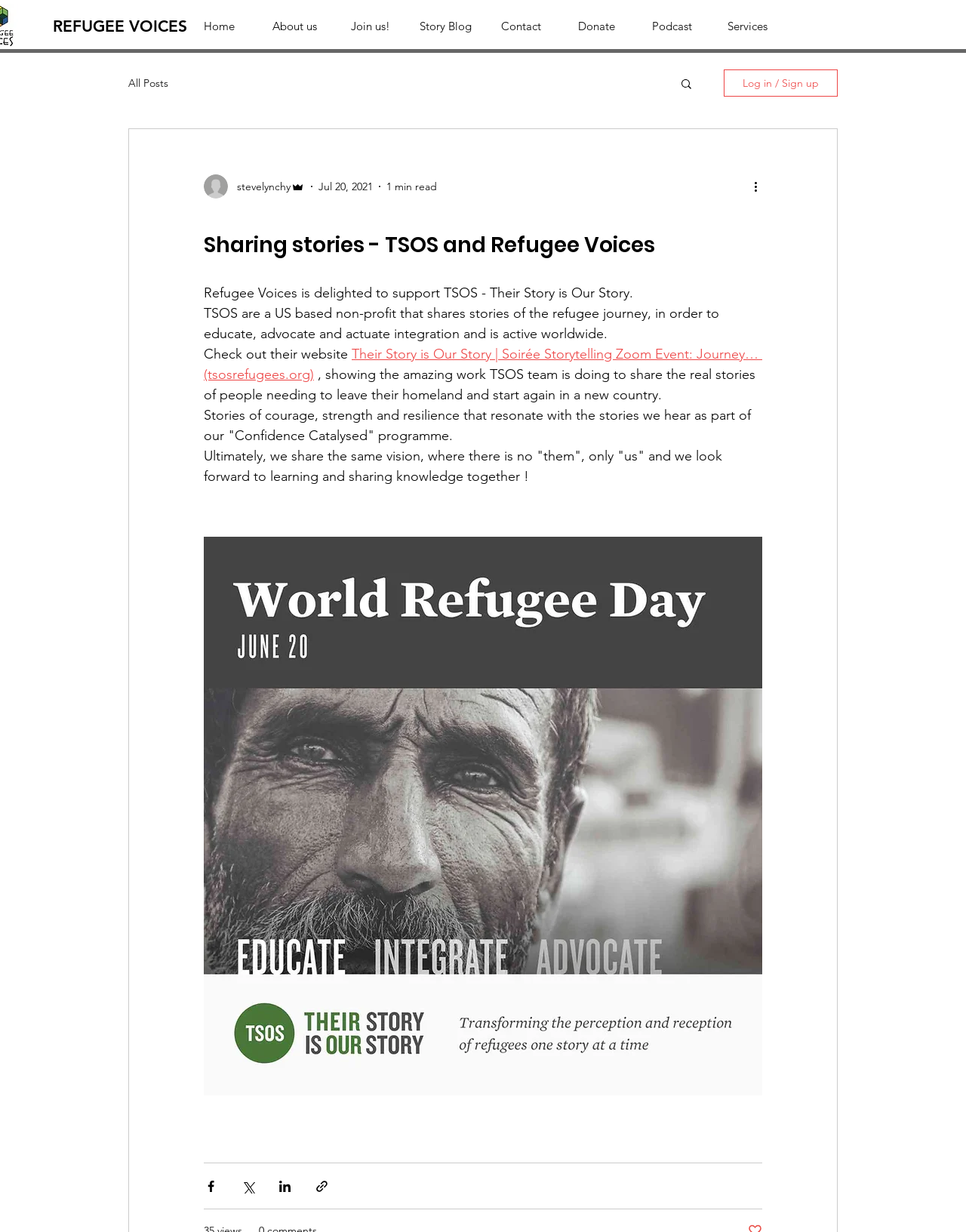Please answer the following question using a single word or phrase: 
What is the name of the non-profit organization?

TSOS